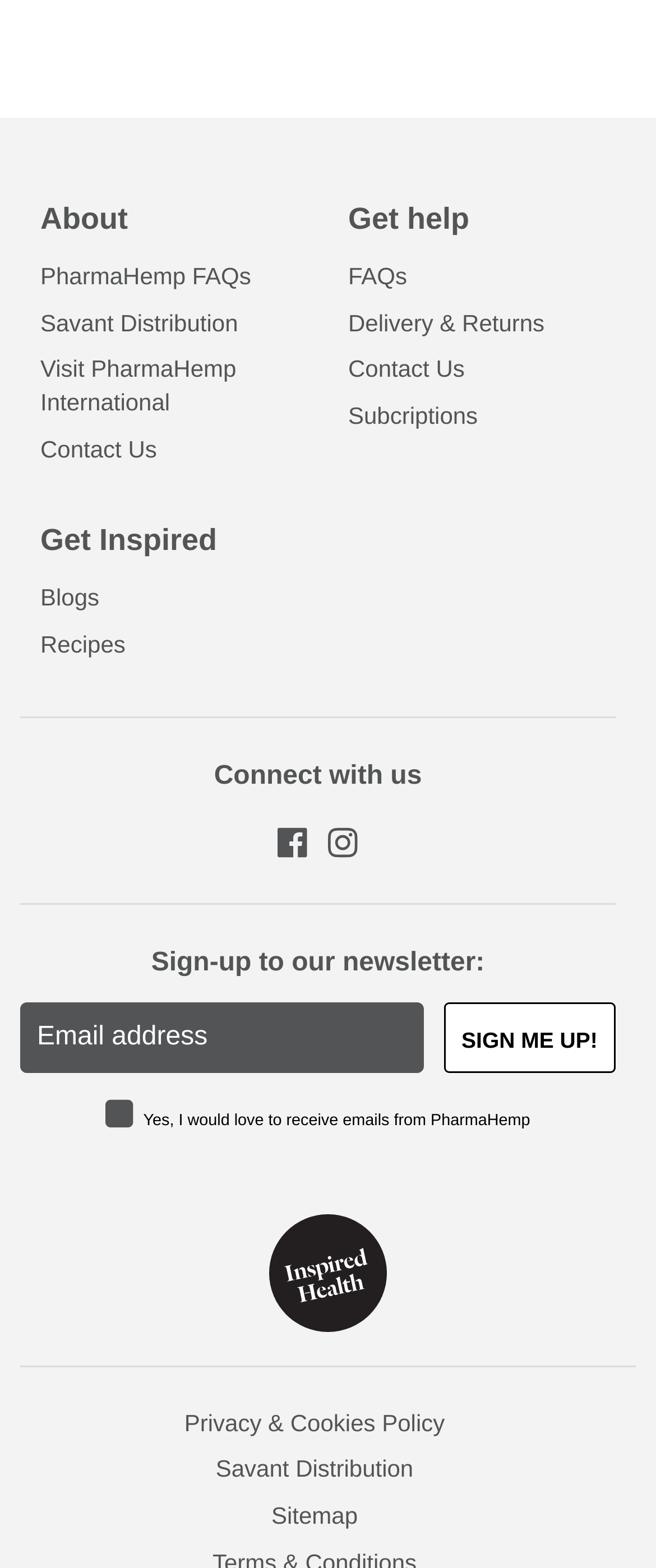Pinpoint the bounding box coordinates of the element to be clicked to execute the instruction: "Visit PharmaHemp International".

[0.062, 0.226, 0.469, 0.268]